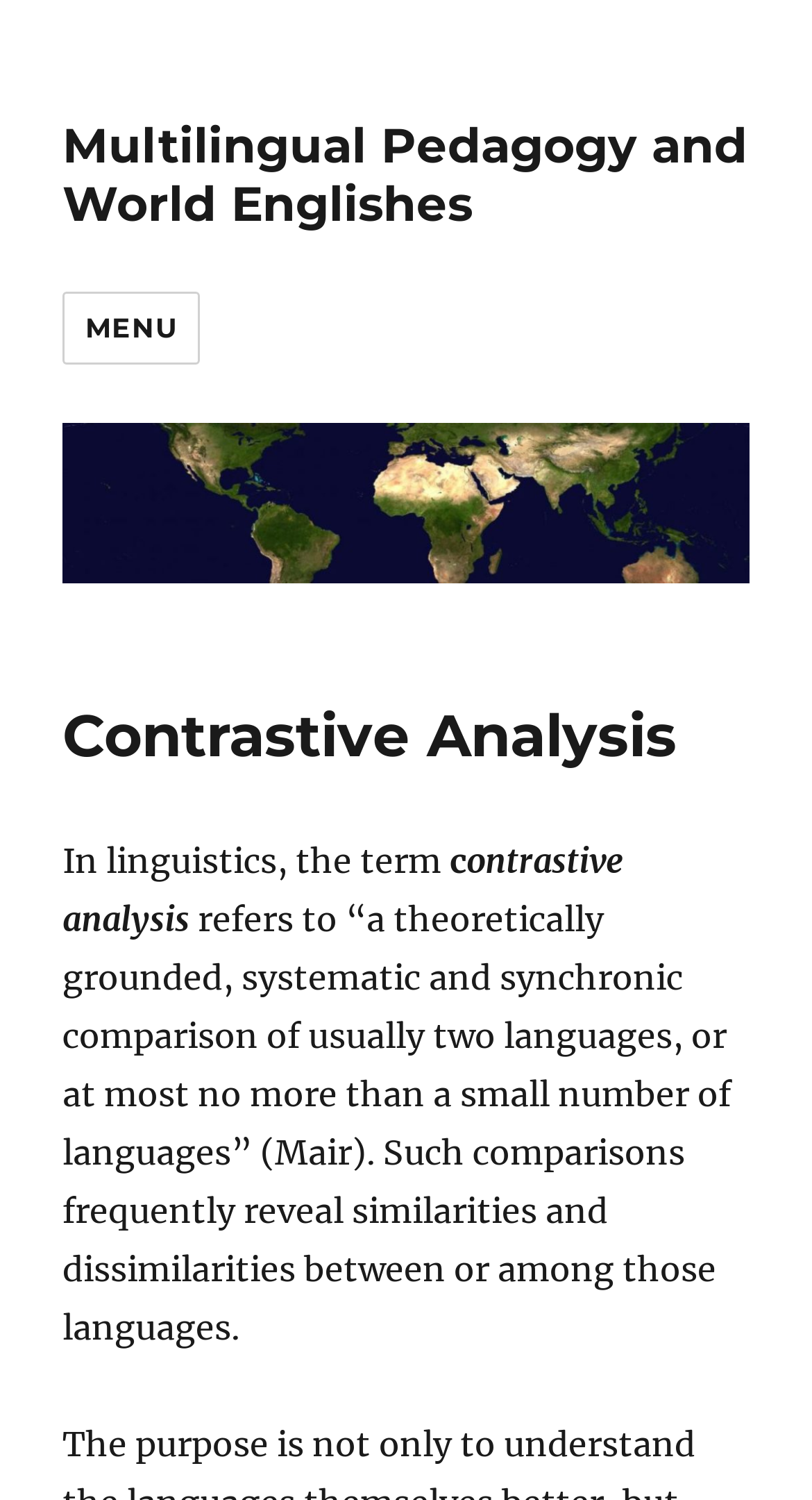Respond with a single word or phrase to the following question: What is the topic of the webpage?

Linguistics